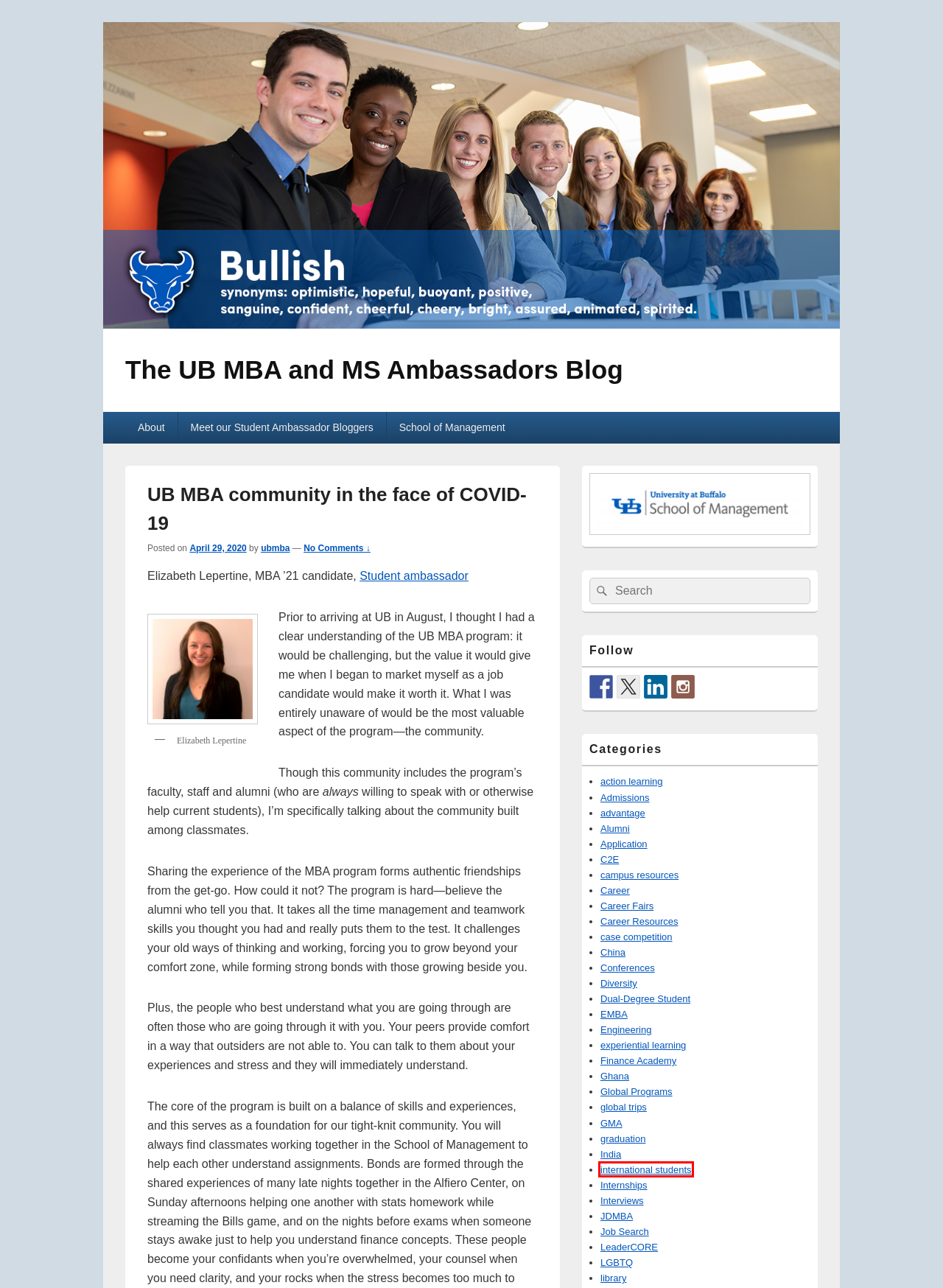Review the webpage screenshot provided, noting the red bounding box around a UI element. Choose the description that best matches the new webpage after clicking the element within the bounding box. The following are the options:
A. international students | The UB MBA and MS Ambassadors Blog
B. Ghana | The UB MBA and MS Ambassadors Blog
C. Conferences | The UB MBA and MS Ambassadors Blog
D. Job Search | The UB MBA and MS Ambassadors Blog
E. Career Resources | The UB MBA and MS Ambassadors Blog
F. Alumni | The UB MBA and MS Ambassadors Blog
G. campus resources | The UB MBA and MS Ambassadors Blog
H. JDMBA | The UB MBA and MS Ambassadors Blog

A